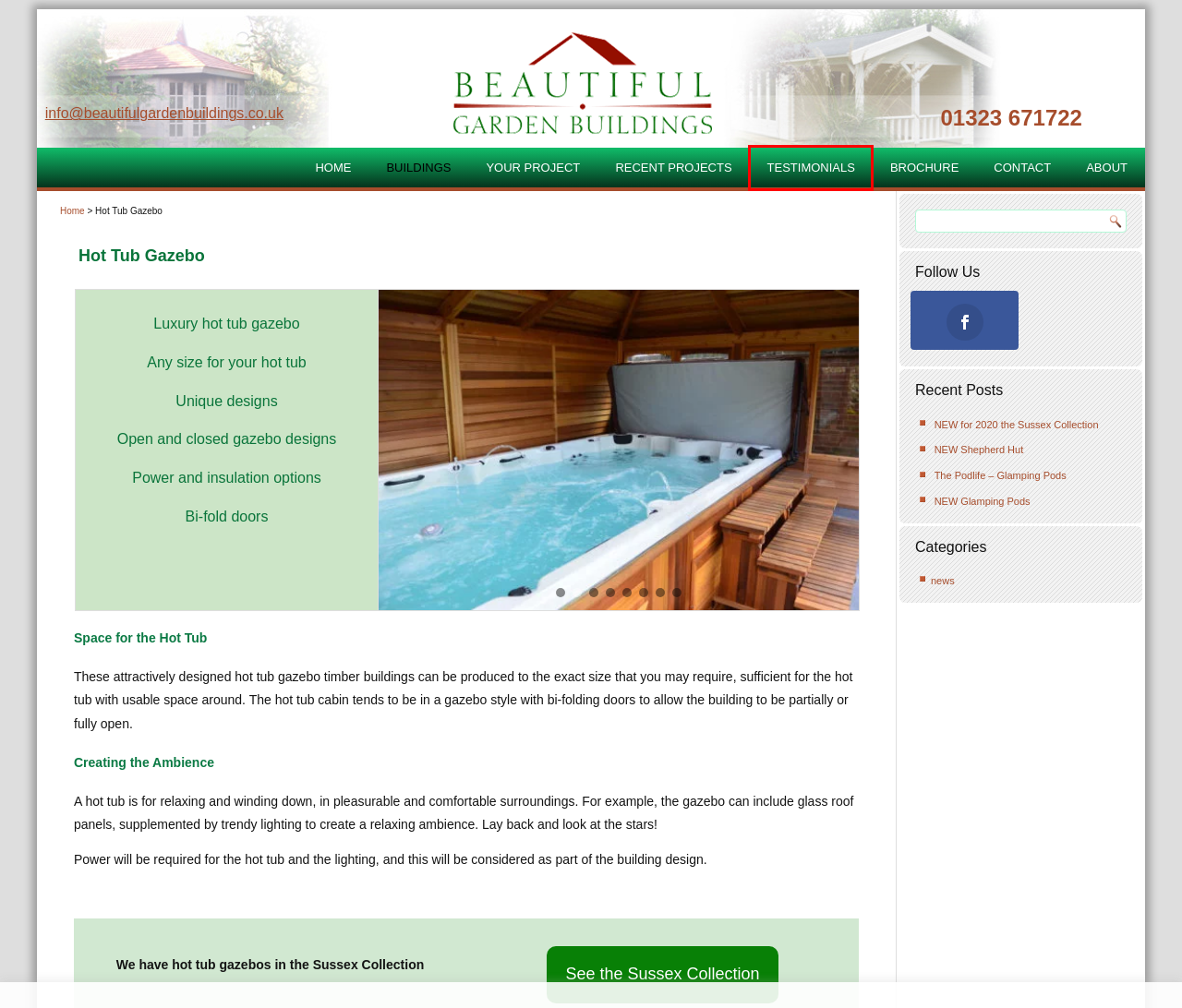Analyze the screenshot of a webpage featuring a red rectangle around an element. Pick the description that best fits the new webpage after interacting with the element inside the red bounding box. Here are the candidates:
A. NEW Glamping Pods - Beautiful Garden Buildings
B. The Podlife - Glamping Pods - Beautiful Garden Buildings
C. Contact Us - Beautiful Garden Buildings
D. Sussex Collection - Log Cabins Garden Office, Summerhouse
E. NEW for 2020 the Sussex Collection - Beautiful Garden Buildings
F. Testimonials / Beautiful Garden Buildings East Sussex
G. NEW Shepherd Hut - Beautiful Garden Buildings
H. Garden Building Brochure Request - Beautiful Garden Buildings

F